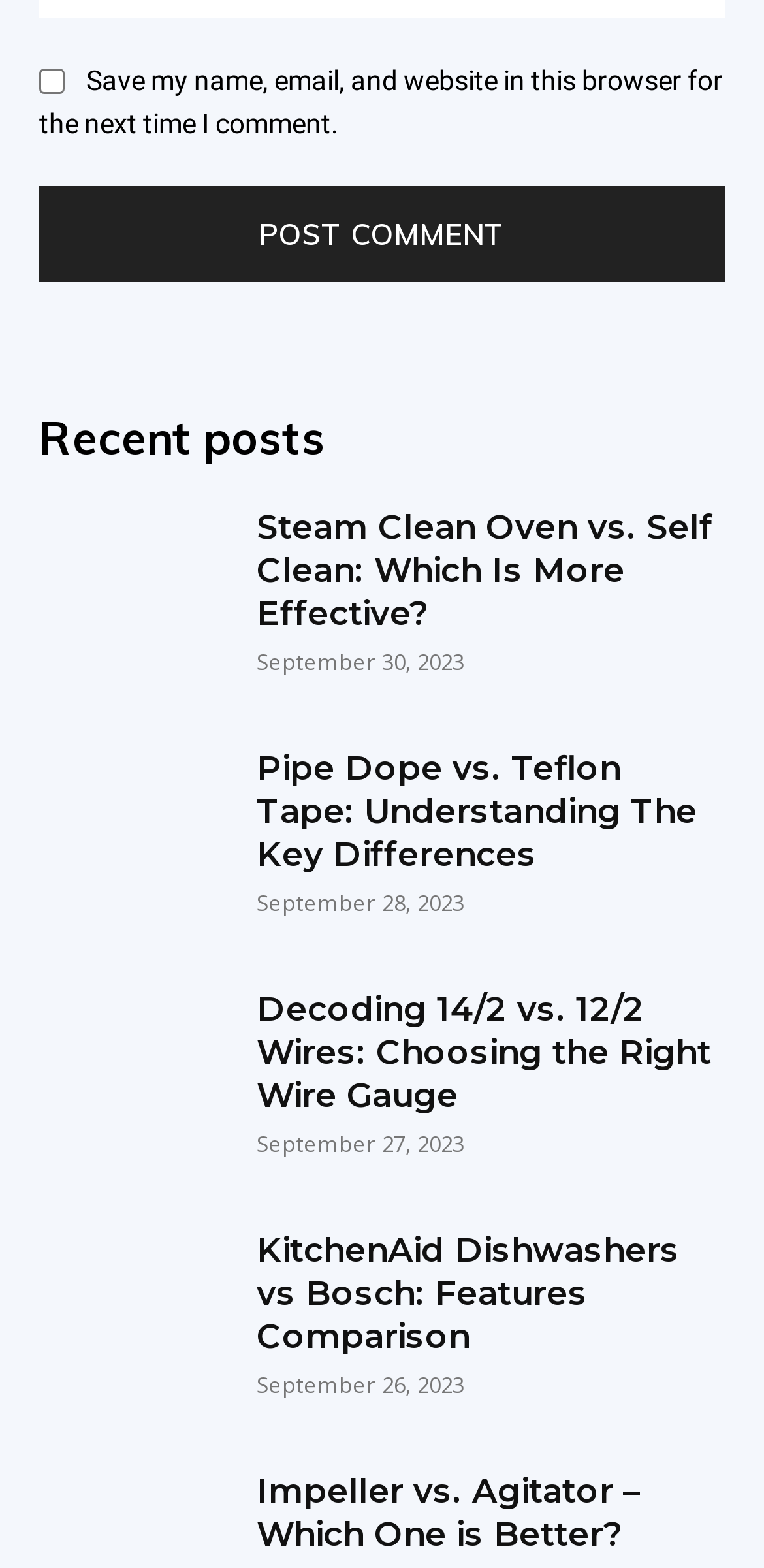Please find the bounding box coordinates of the element's region to be clicked to carry out this instruction: "Save the comment information".

[0.051, 0.044, 0.085, 0.06]